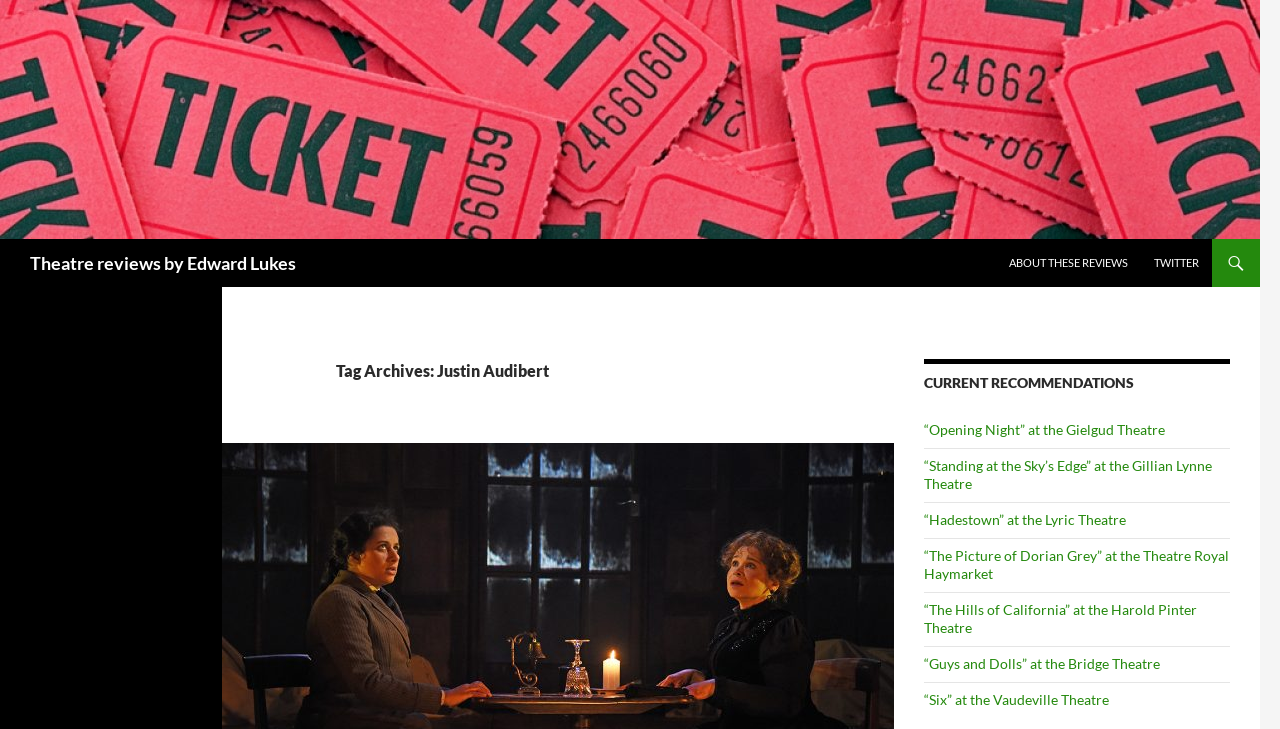Convey a detailed summary of the webpage, mentioning all key elements.

The webpage is an archive of theatre reviews by Edward Lukes, specifically focused on Justin Audibert. At the top left, there is a logo image and a link to the main page, "Theatre reviews by Edward Lukes". Below this, there is a heading with the same title. 

On the top right, there are several links, including "Search", "SKIP TO CONTENT", "ABOUT THESE REVIEWS", and "TWITTER". 

The main content of the page is divided into two sections. The first section has a heading "Tag Archives: Justin Audibert" and appears to be an introduction or description of the archive. 

The second section is headed by "CURRENT RECOMMENDATIONS" and contains a list of six links to individual theatre reviews, including "Opening Night" at the Gielgud Theatre, "Standing at the Sky's Edge" at the Gillian Lynne Theatre, and others. These links are arranged vertically, with the most recent or prominent review at the top.